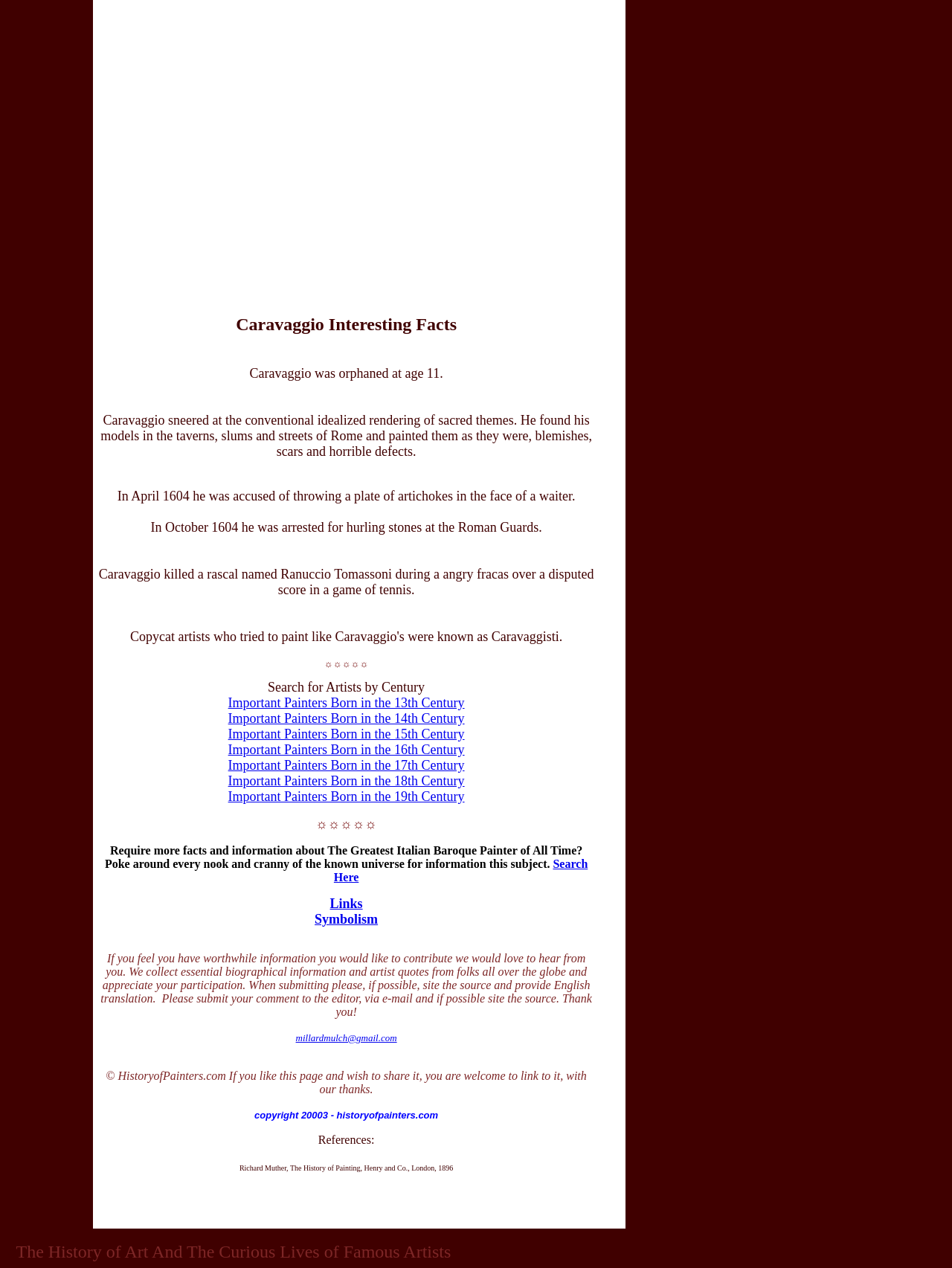What is the century when Caravaggio was born?
Look at the image and respond to the question as thoroughly as possible.

The webpage provides links to important painters born in different centuries, including the 16th century, which is likely the century when Caravaggio was born, given his association with the Italian Baroque period.